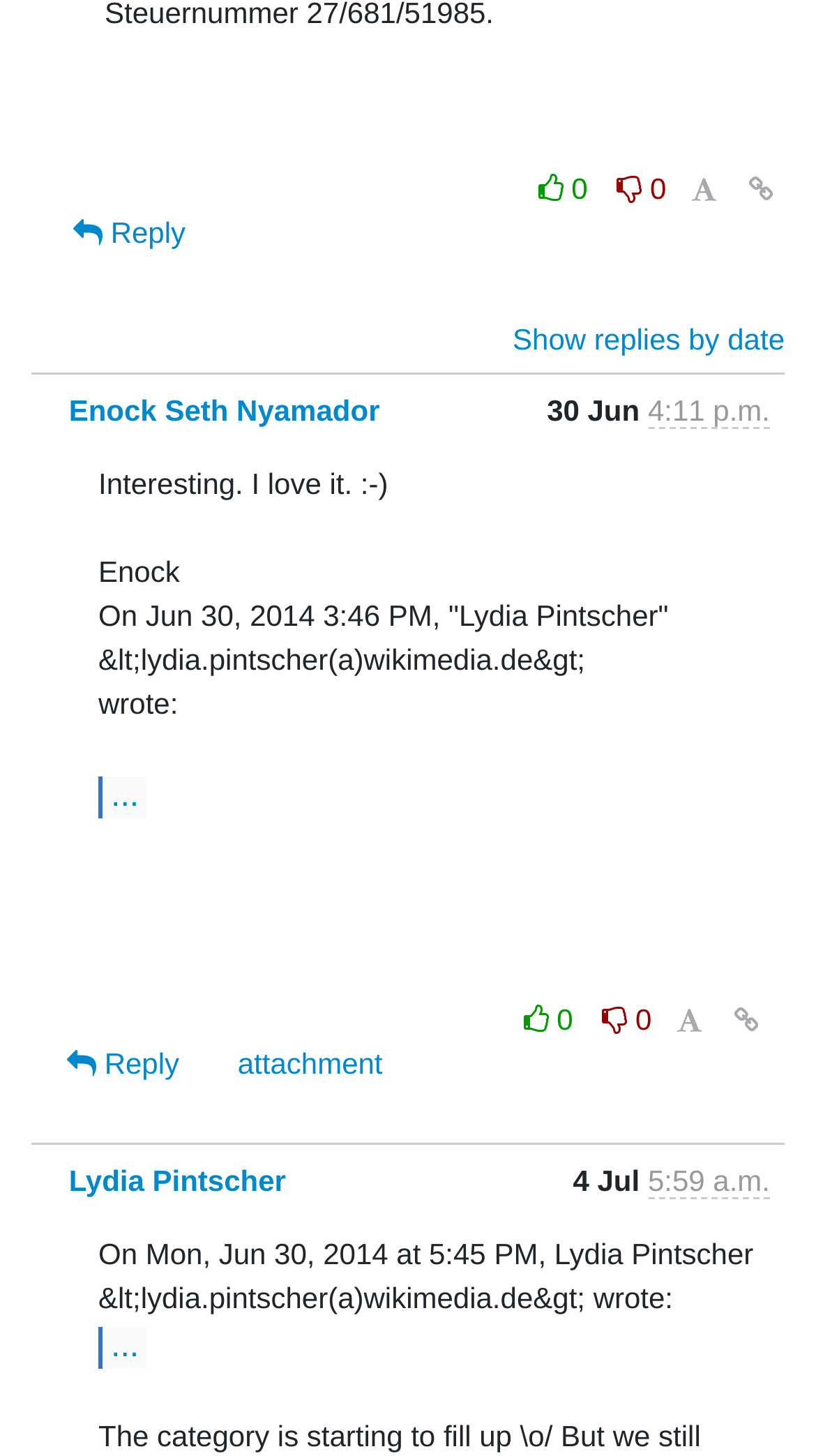Kindly determine the bounding box coordinates for the clickable area to achieve the given instruction: "View replies by date".

[0.628, 0.222, 0.962, 0.245]